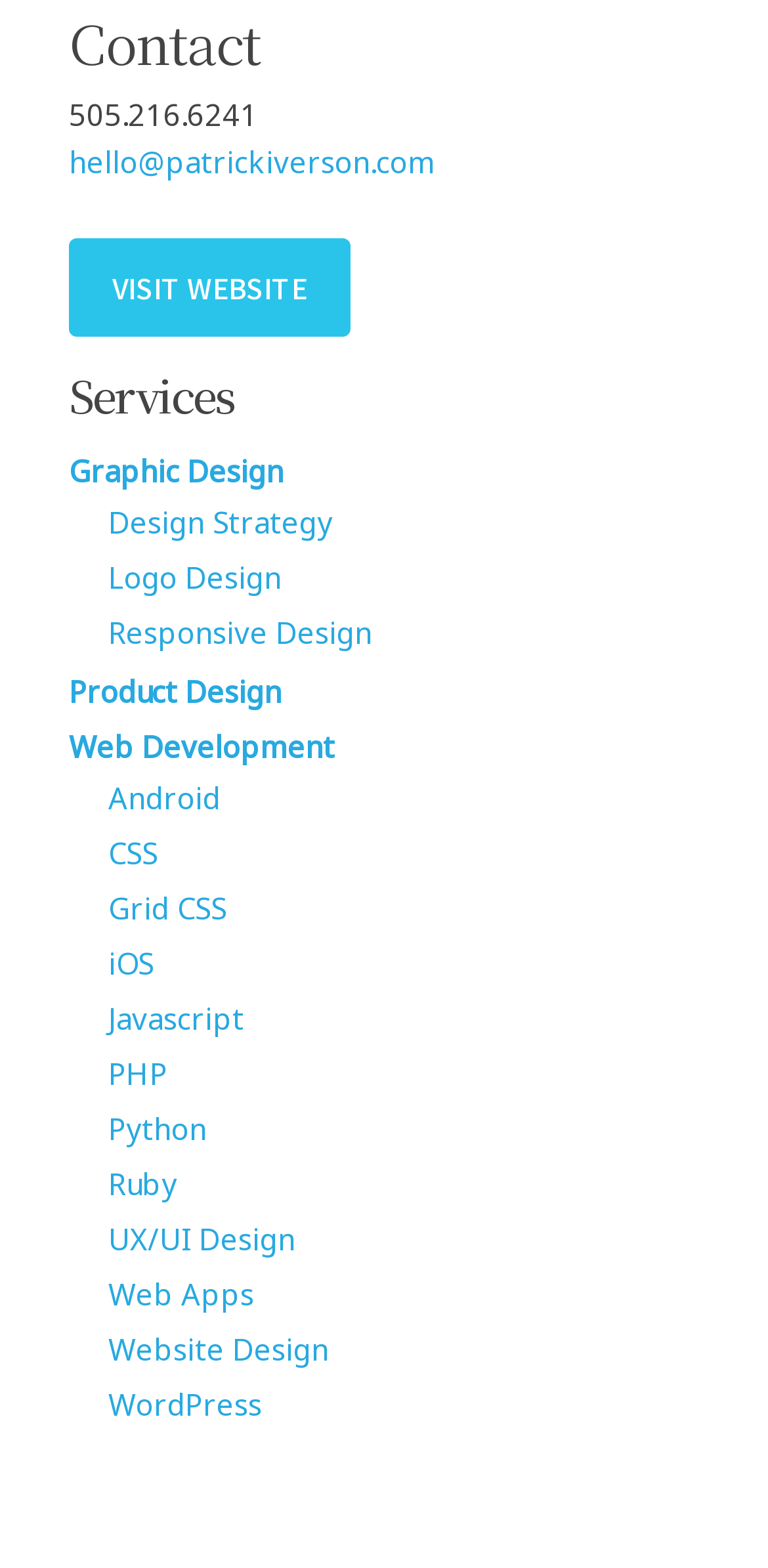Please identify the bounding box coordinates of where to click in order to follow the instruction: "Contact via phone".

[0.09, 0.06, 0.336, 0.085]